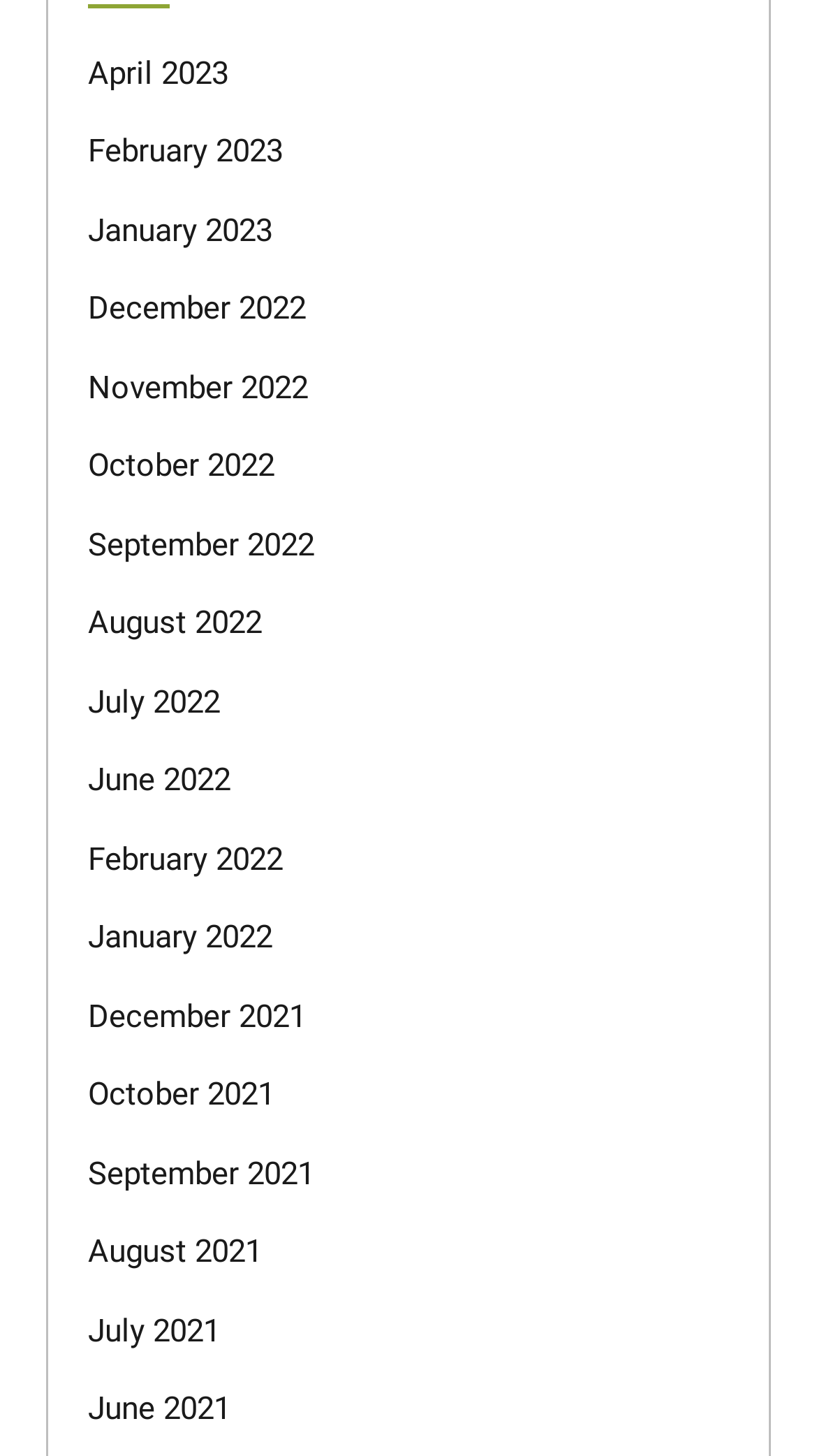Find the bounding box coordinates for the area you need to click to carry out the instruction: "Click on the '#lifestyle' link". The coordinates should be four float numbers between 0 and 1, indicated as [left, top, right, bottom].

None